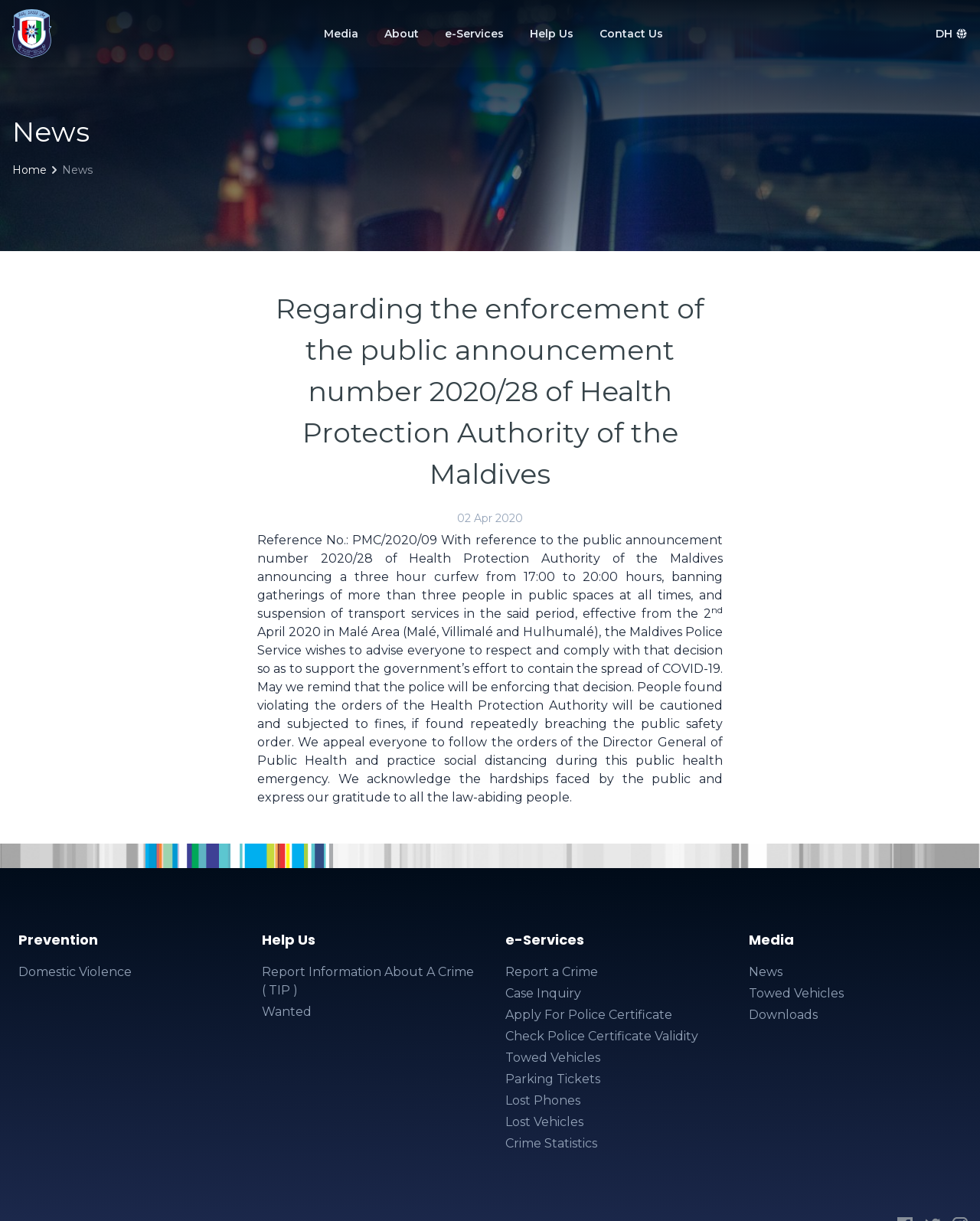Provide a brief response using a word or short phrase to this question:
What is the contact information for emergencies?

119 or 332 2111/2112